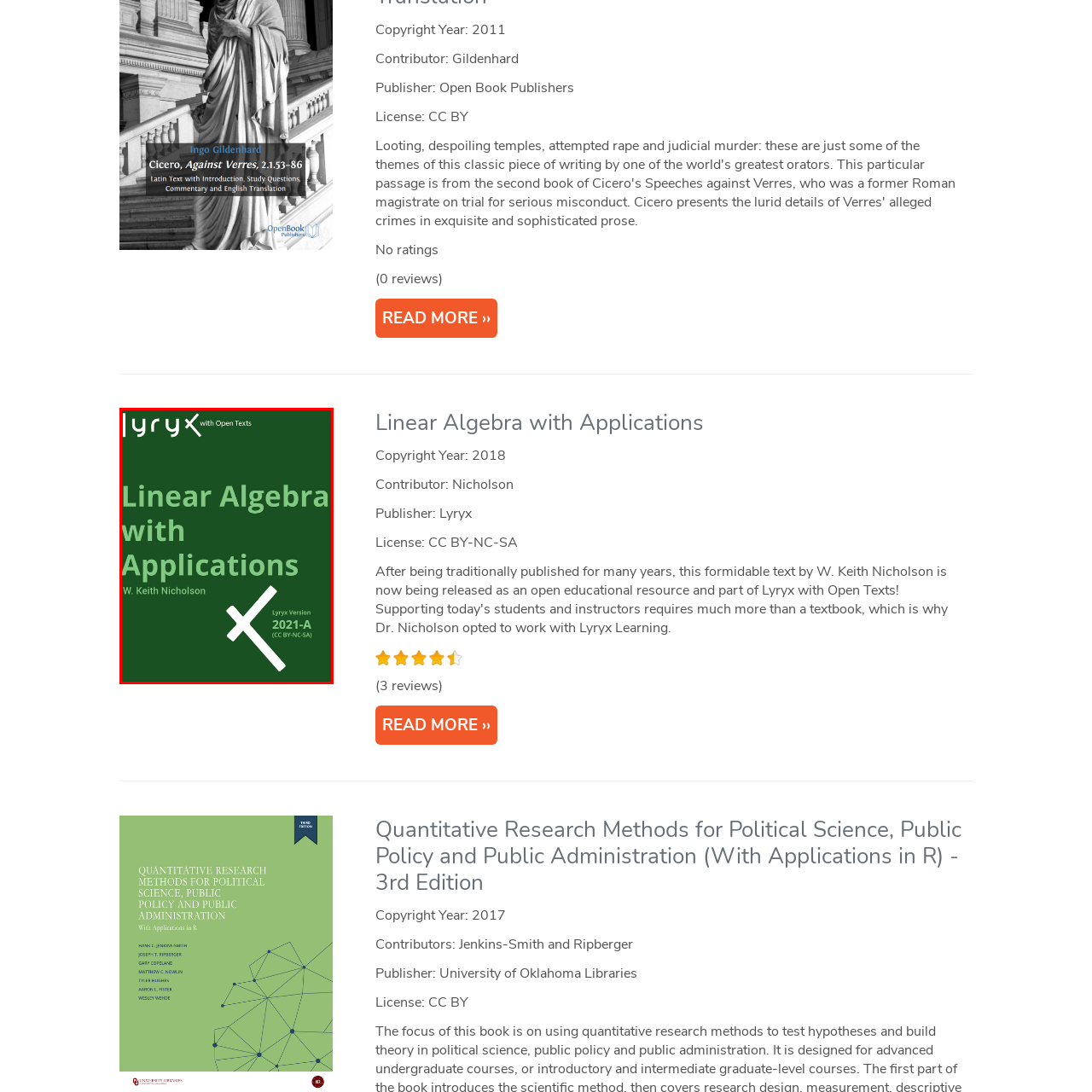What type of license does the book have?
Observe the image within the red bounding box and formulate a detailed response using the visual elements present.

The license information is explicitly stated on the cover, specifying that the book is licensed under the Creative Commons Attribution-NonCommercial-ShareAlike (CC BY-NC-SA) license.